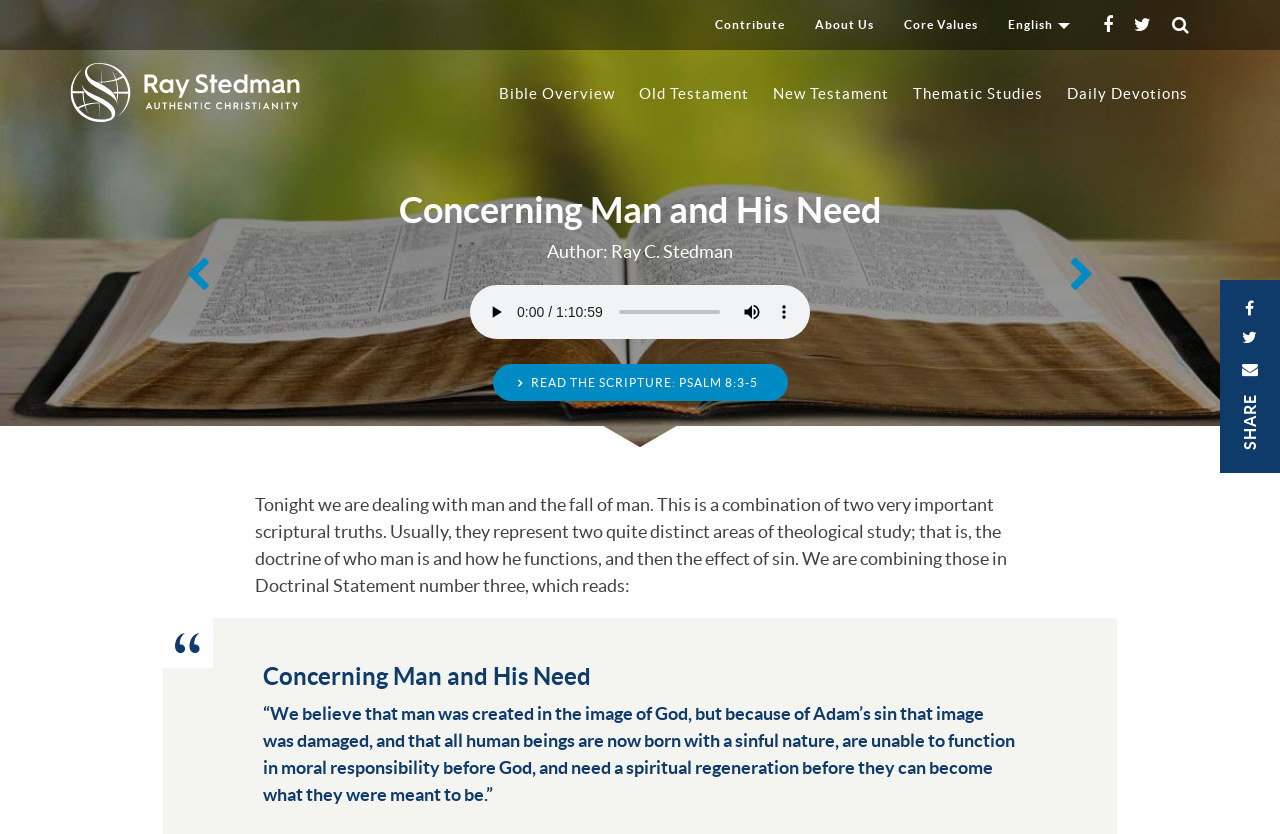Identify the bounding box coordinates for the region of the element that should be clicked to carry out the instruction: "Click the 'READ THE SCRIPTURE: PSALM 8:3-5' button". The bounding box coordinates should be four float numbers between 0 and 1, i.e., [left, top, right, bottom].

[0.385, 0.436, 0.615, 0.481]